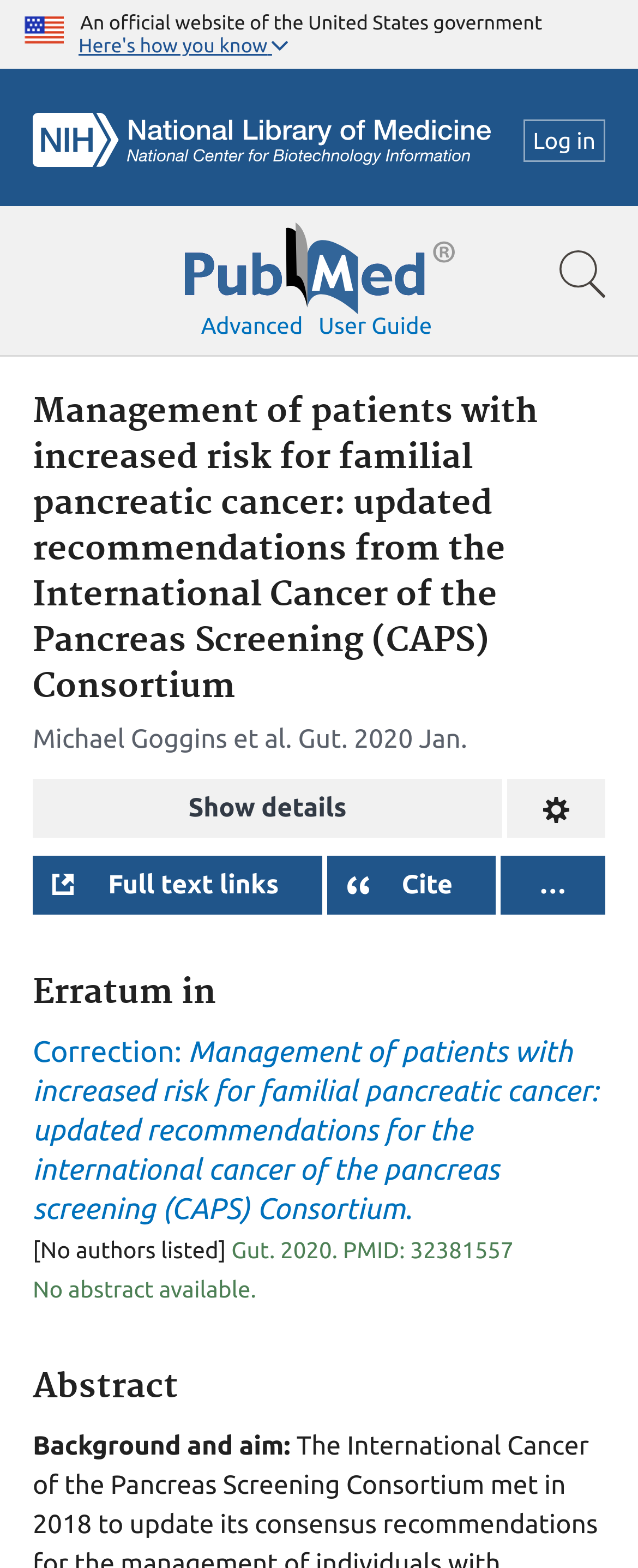Ascertain the bounding box coordinates for the UI element detailed here: "Cite". The coordinates should be provided as [left, top, right, bottom] with each value being a float between 0 and 1.

[0.512, 0.545, 0.776, 0.583]